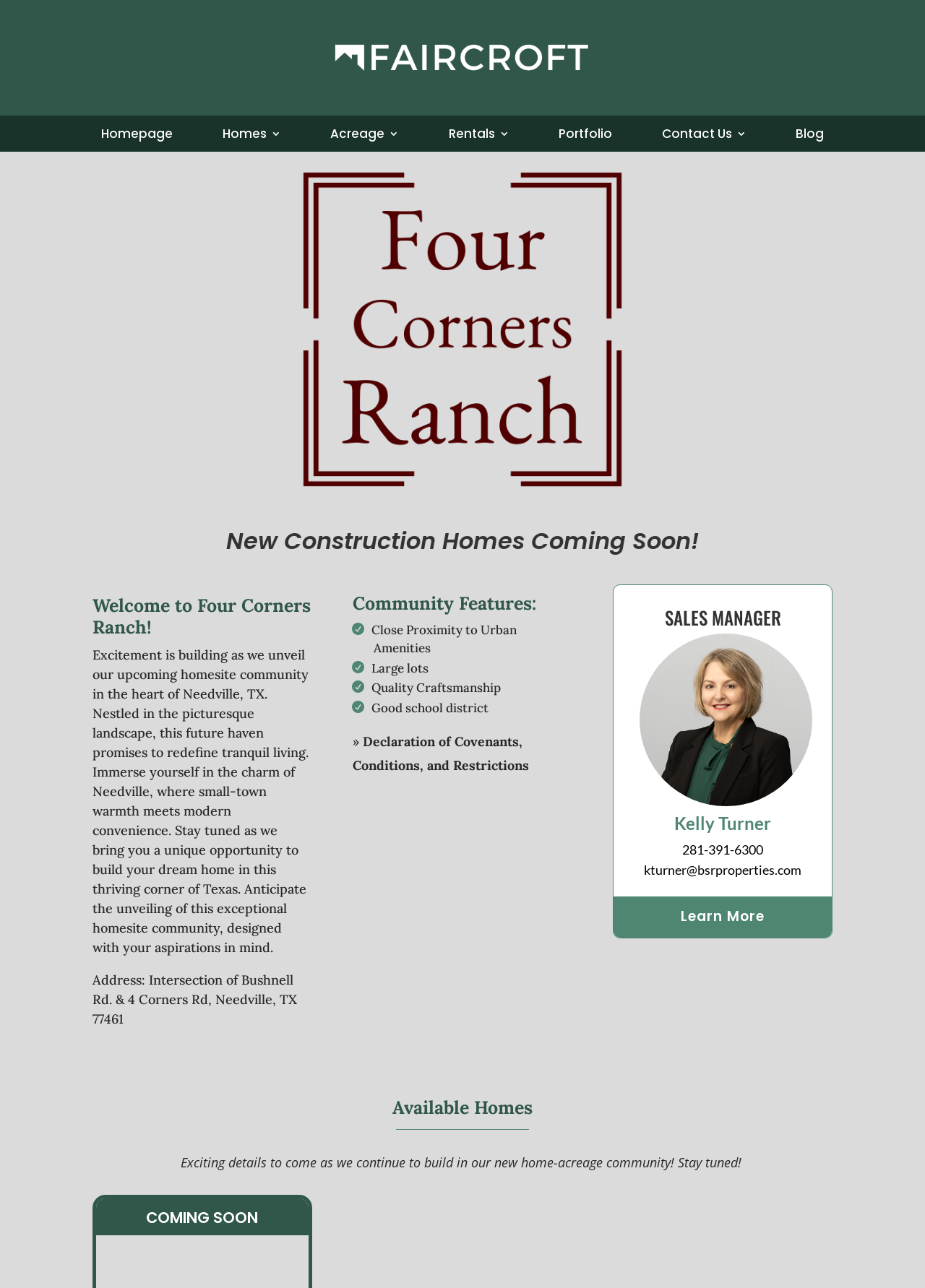From the webpage screenshot, predict the bounding box of the UI element that matches this description: "Homes".

[0.24, 0.1, 0.304, 0.112]